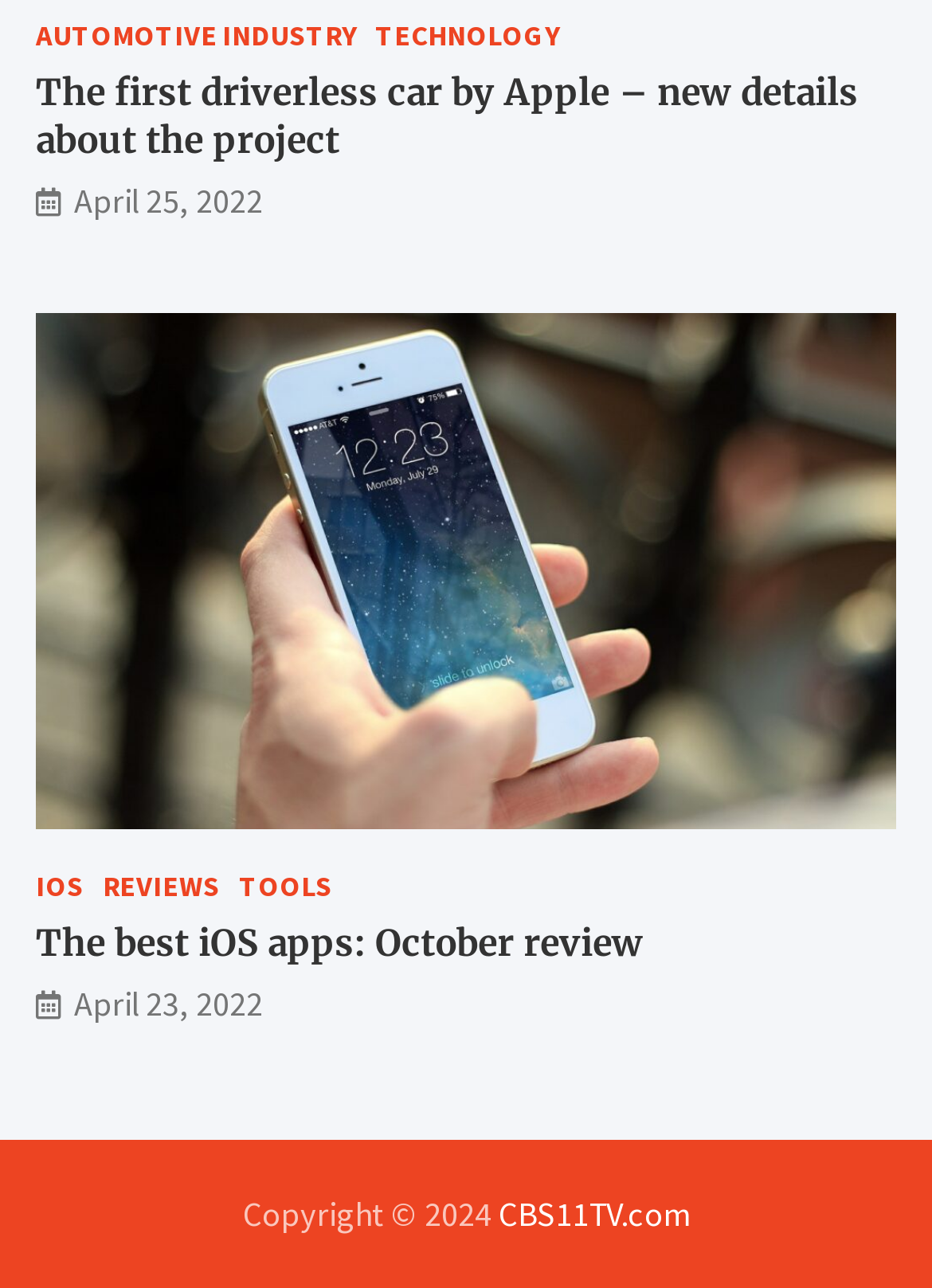Determine the bounding box coordinates for the region that must be clicked to execute the following instruction: "Read about the first driverless car by Apple".

[0.038, 0.054, 0.921, 0.126]